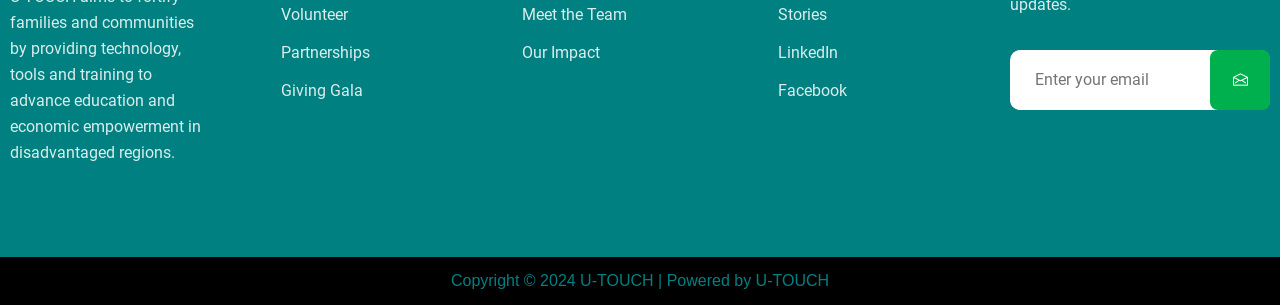Please determine the bounding box coordinates for the UI element described here. Use the format (top-left x, top-left y, bottom-right x, bottom-right y) with values bounded between 0 and 1: Volunteer

[0.22, 0.005, 0.272, 0.09]